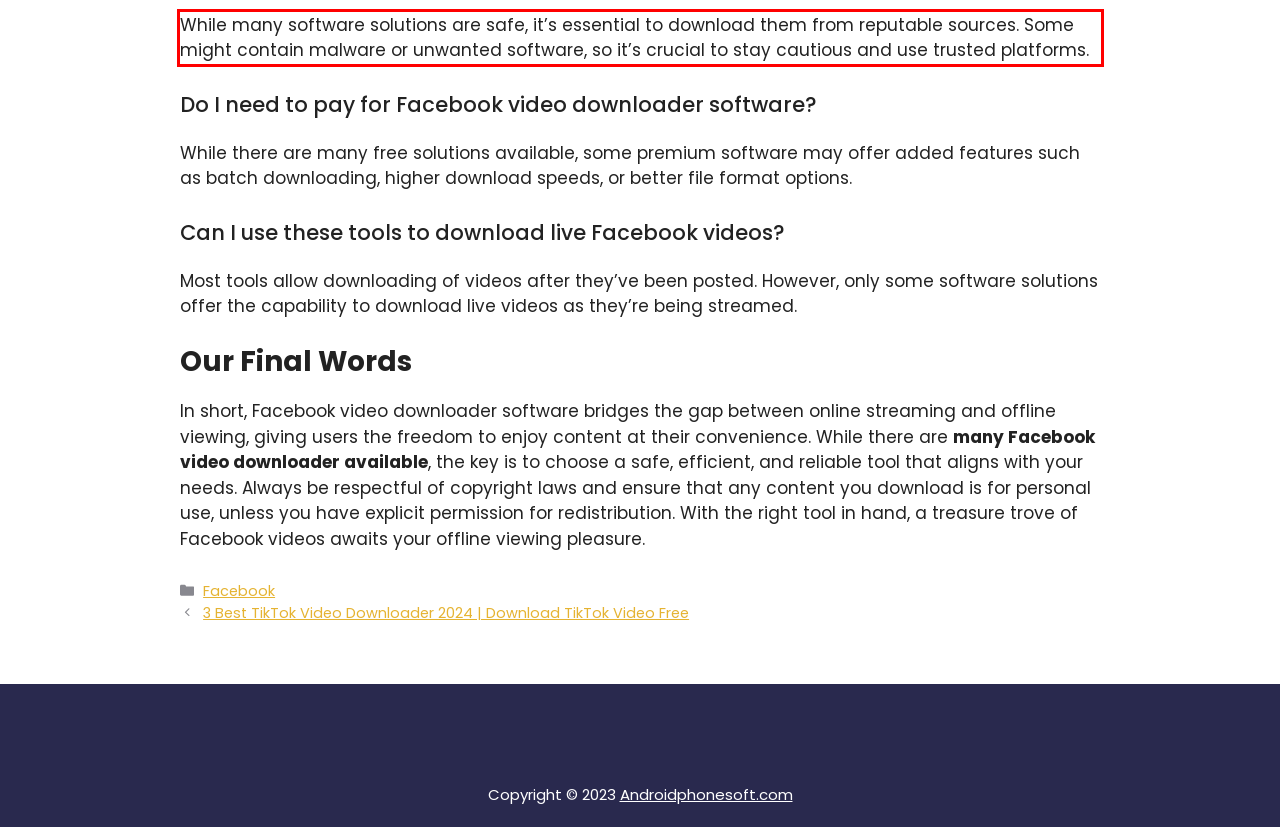Please perform OCR on the UI element surrounded by the red bounding box in the given webpage screenshot and extract its text content.

While many software solutions are safe, it’s essential to download them from reputable sources. Some might contain malware or unwanted software, so it’s crucial to stay cautious and use trusted platforms.